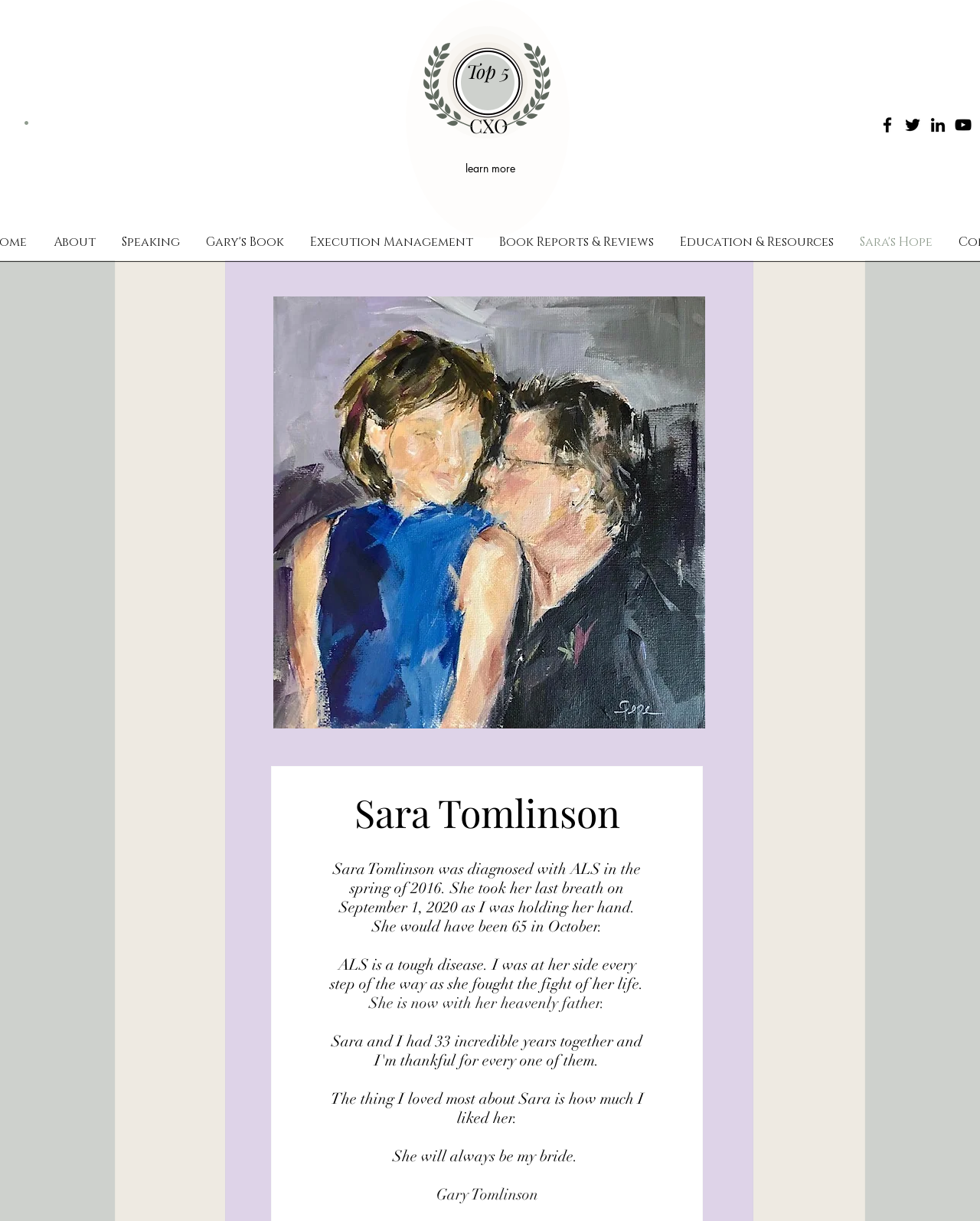Identify the bounding box coordinates of the clickable region to carry out the given instruction: "click learn more".

[0.455, 0.124, 0.55, 0.151]